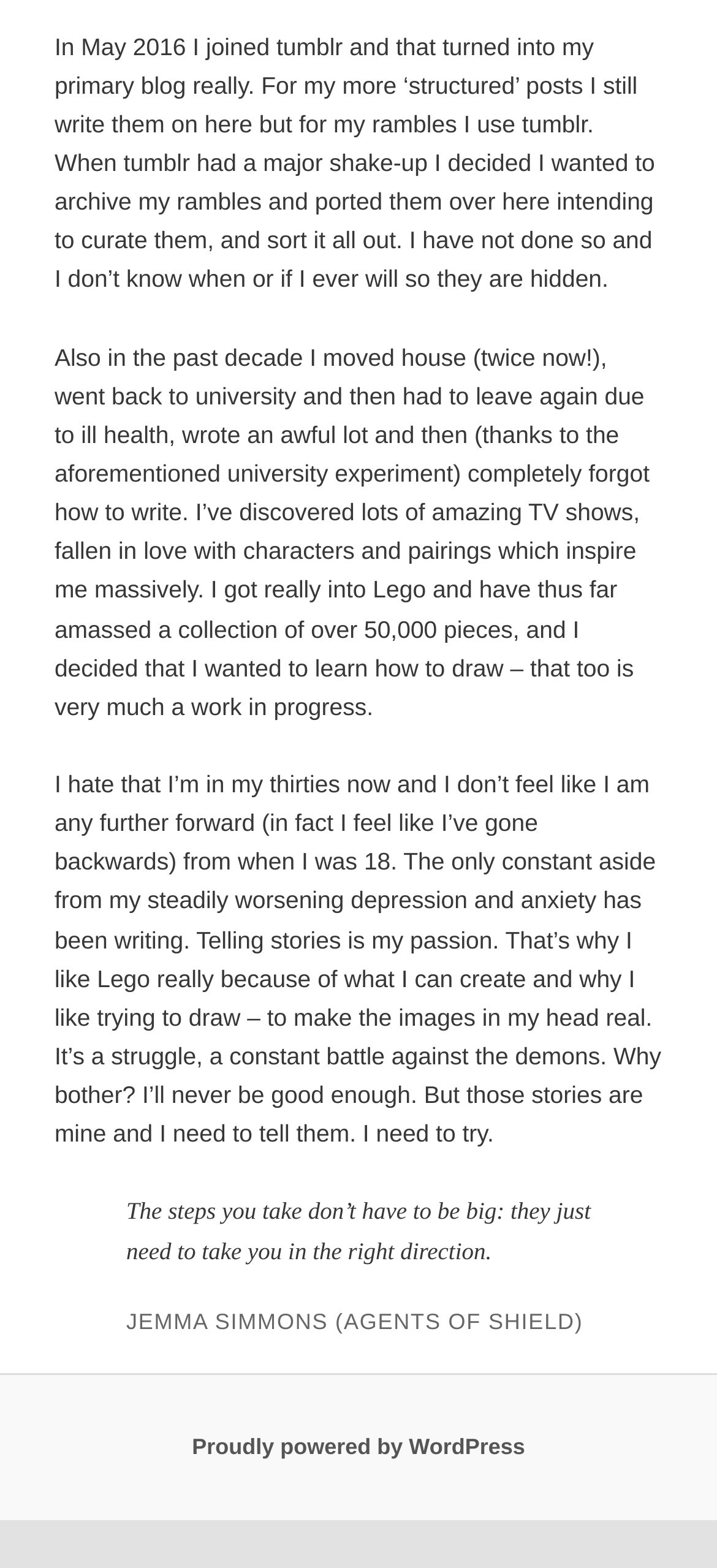Please provide a detailed answer to the question below by examining the image:
What is the quote in the blockquote?

The blockquote contains a quote from JEMMA SIMMONS (AGENTS OF SHIELD), which is 'The steps you take don’t have to be big: they just need to take you in the right direction.'